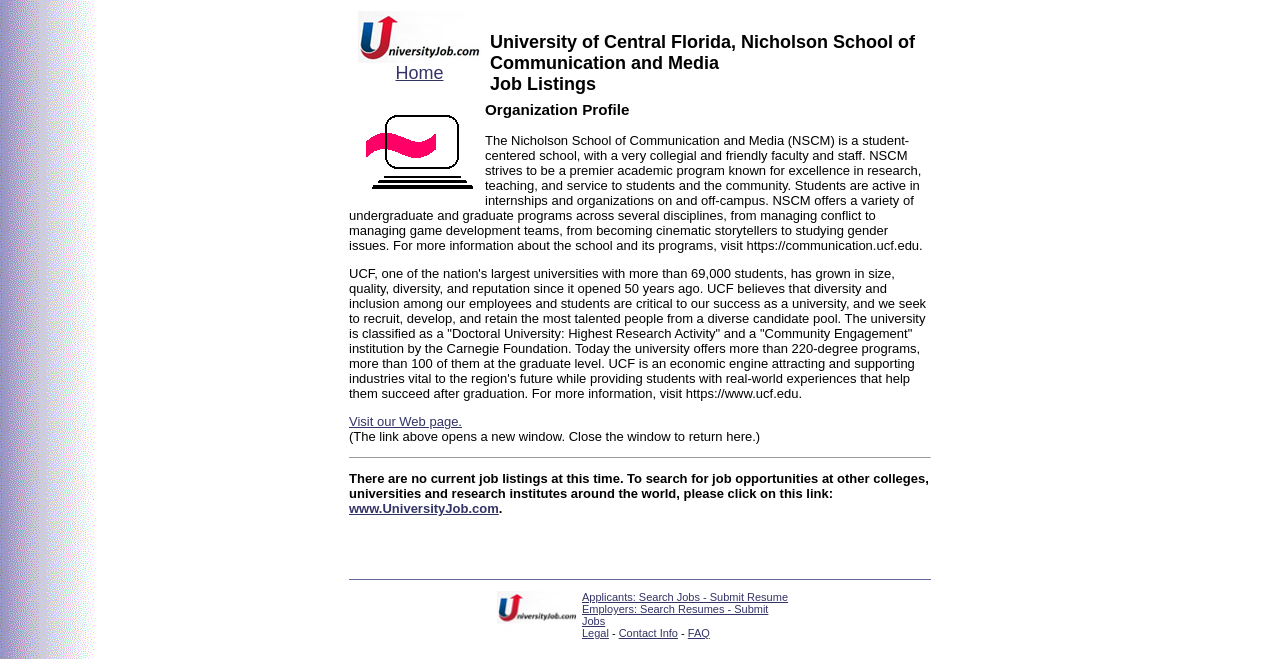Given the element description Contact Info, identify the bounding box coordinates for the UI element on the webpage screenshot. The format should be (top-left x, top-left y, bottom-right x, bottom-right y), with values between 0 and 1.

[0.483, 0.952, 0.53, 0.97]